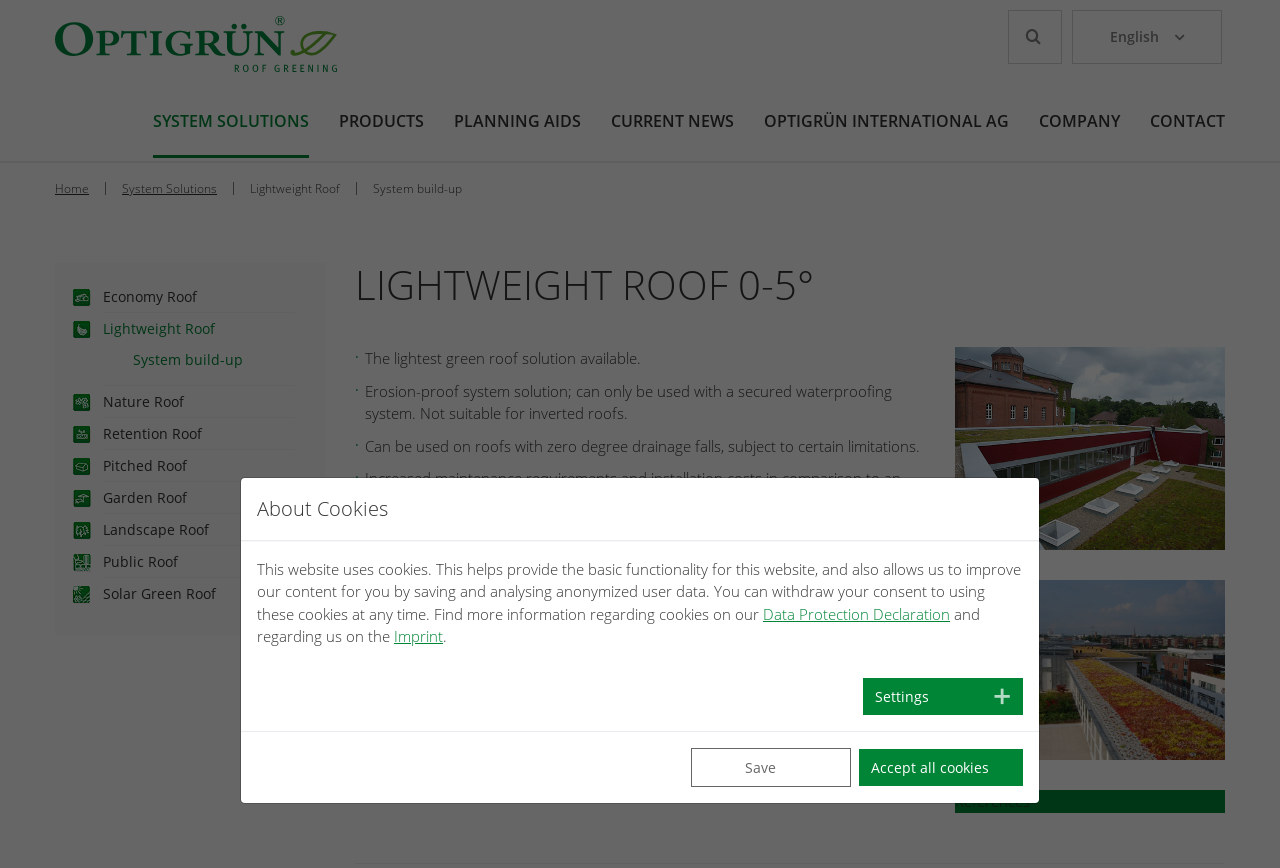Please provide a comprehensive answer to the question below using the information from the image: How many types of roofs are listed?

The webpage lists 9 types of roofs, which are Economy Roof, Lightweight Roof, Nature Roof, Retention Roof, Pitched Roof, Garden Roof, Landscape Roof, Public Roof, and Solar Green Roof.